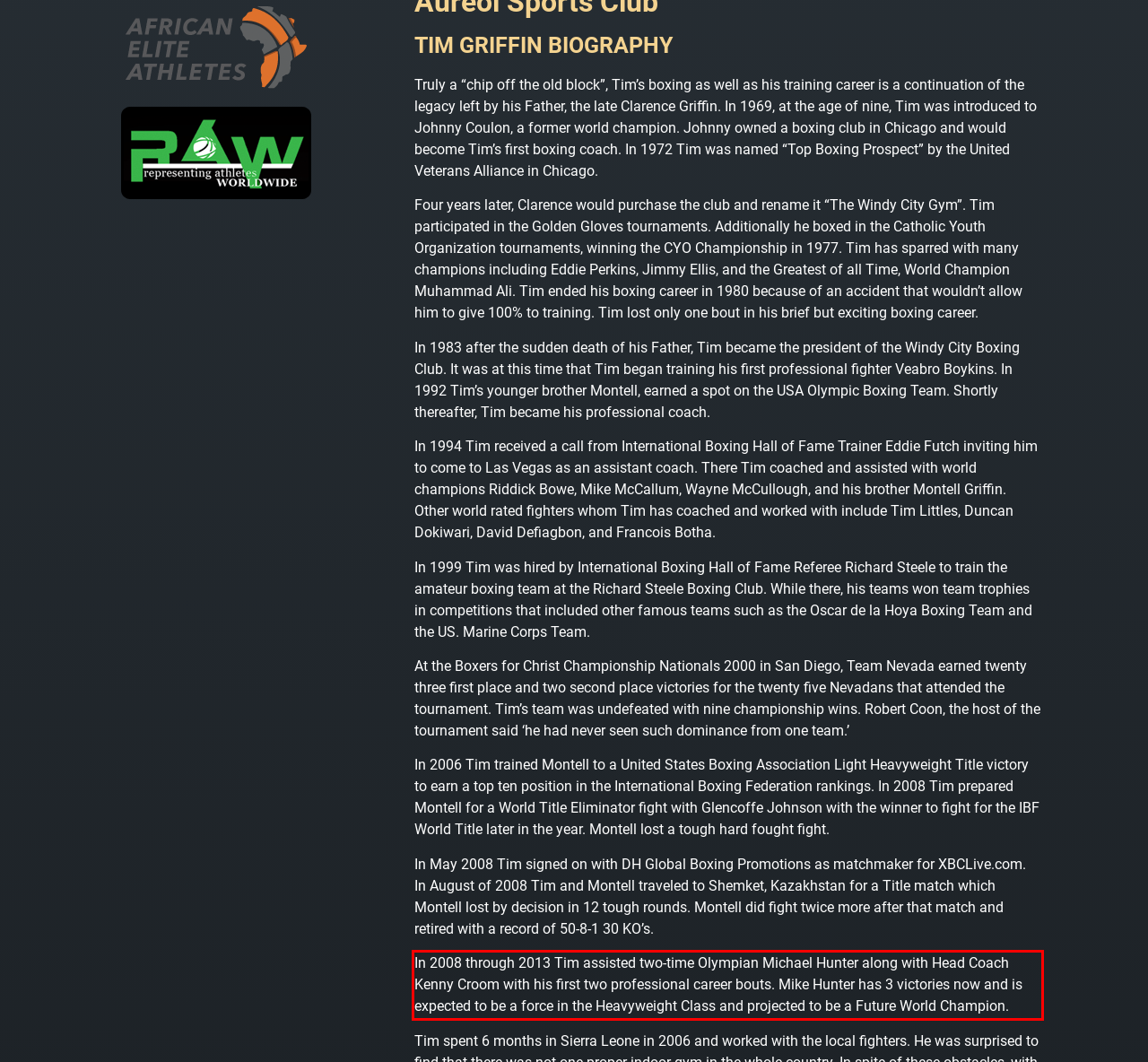You are given a screenshot showing a webpage with a red bounding box. Perform OCR to capture the text within the red bounding box.

In 2008 through 2013 Tim assisted two-time Olympian Michael Hunter along with Head Coach Kenny Croom with his first two professional career bouts. Mike Hunter has 3 victories now and is expected to be a force in the Heavyweight Class and projected to be a Future World Champion.